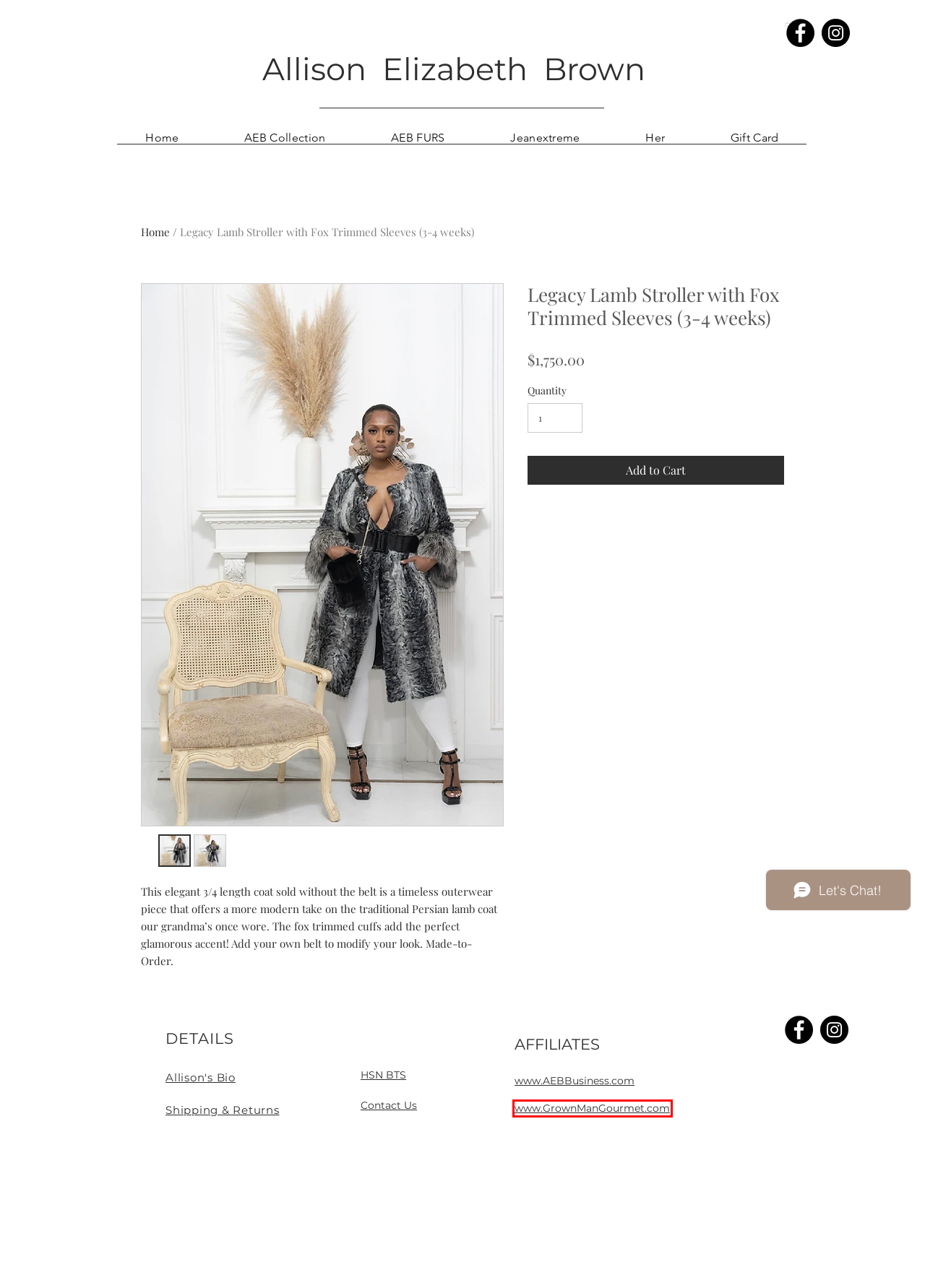Observe the provided screenshot of a webpage with a red bounding box around a specific UI element. Choose the webpage description that best fits the new webpage after you click on the highlighted element. These are your options:
A. AEB FURS | AEB Online Shopping
B. Gift Card | AEB Online Shopping
C. Jeanextreme | AEB Online Shopping
D. Shipping & Returns | AEB Online Shopping
E. Allison Elizabeth Brown
F. HOME | Grown Man Gourmet
G. Her | AEB Online Shopping
H. Home | AEB Online Shopping

F